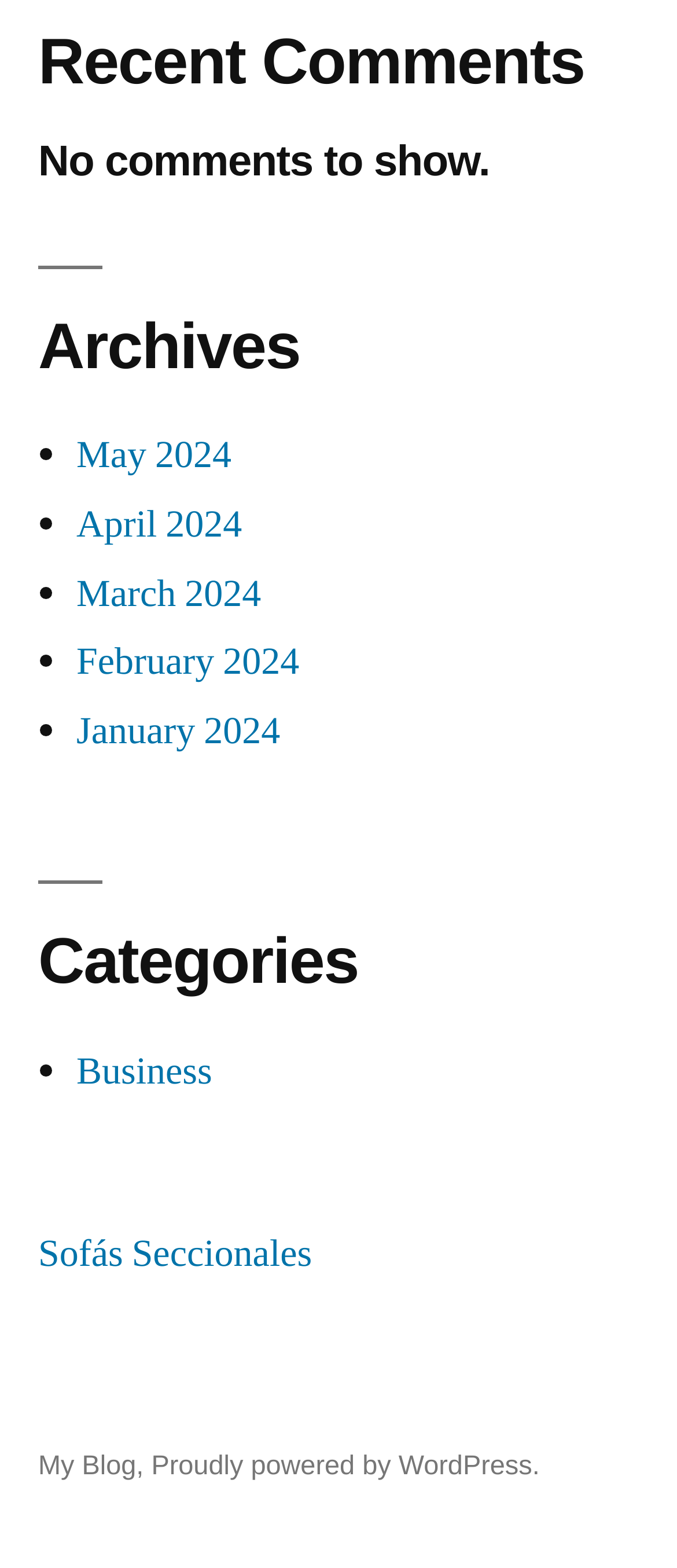Refer to the image and answer the question with as much detail as possible: Are there any comments on the page?

I saw the text 'No comments to show.' at the top of the page, indicating that there are no comments.